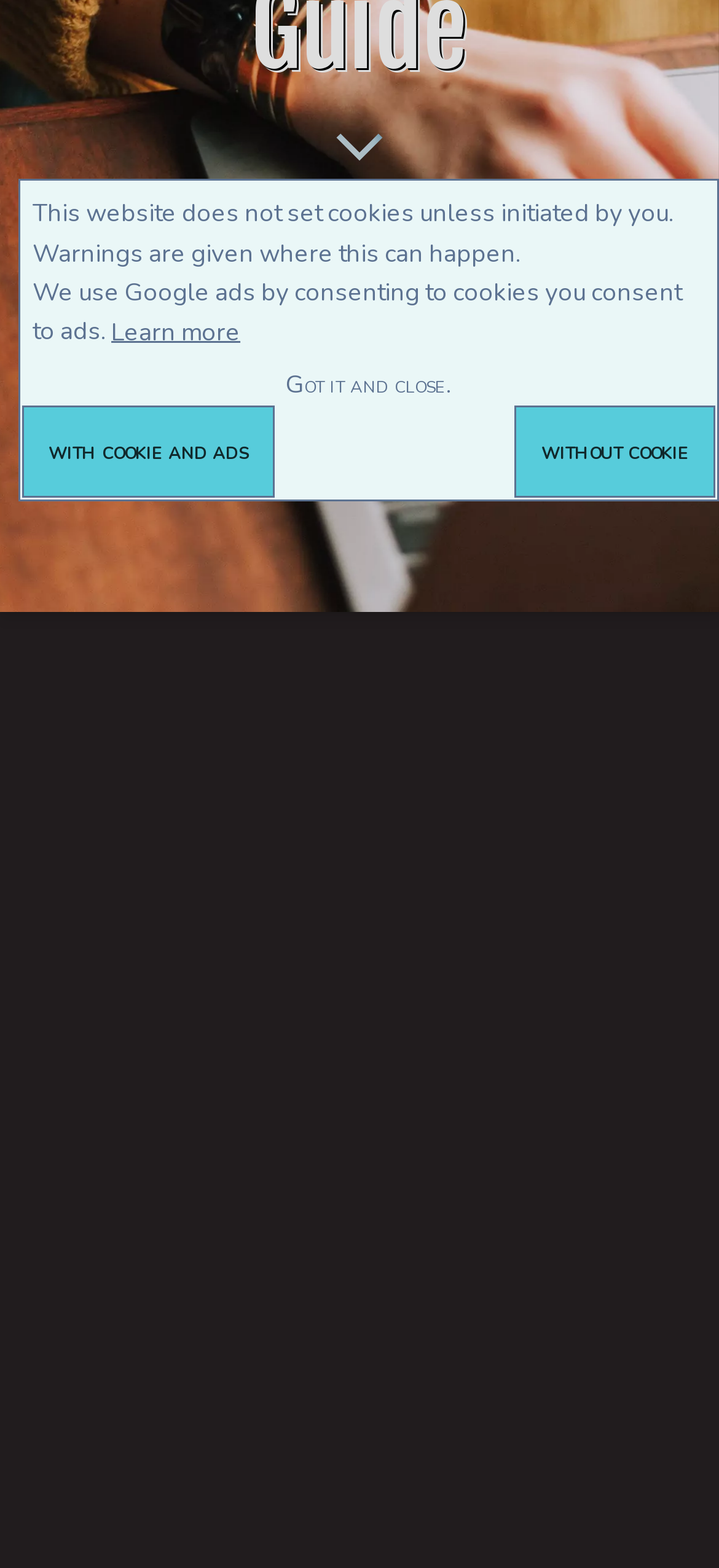Predict the bounding box of the UI element based on the description: "Personal Care Guide". The coordinates should be four float numbers between 0 and 1, formatted as [left, top, right, bottom].

[0.154, 0.148, 0.669, 0.172]